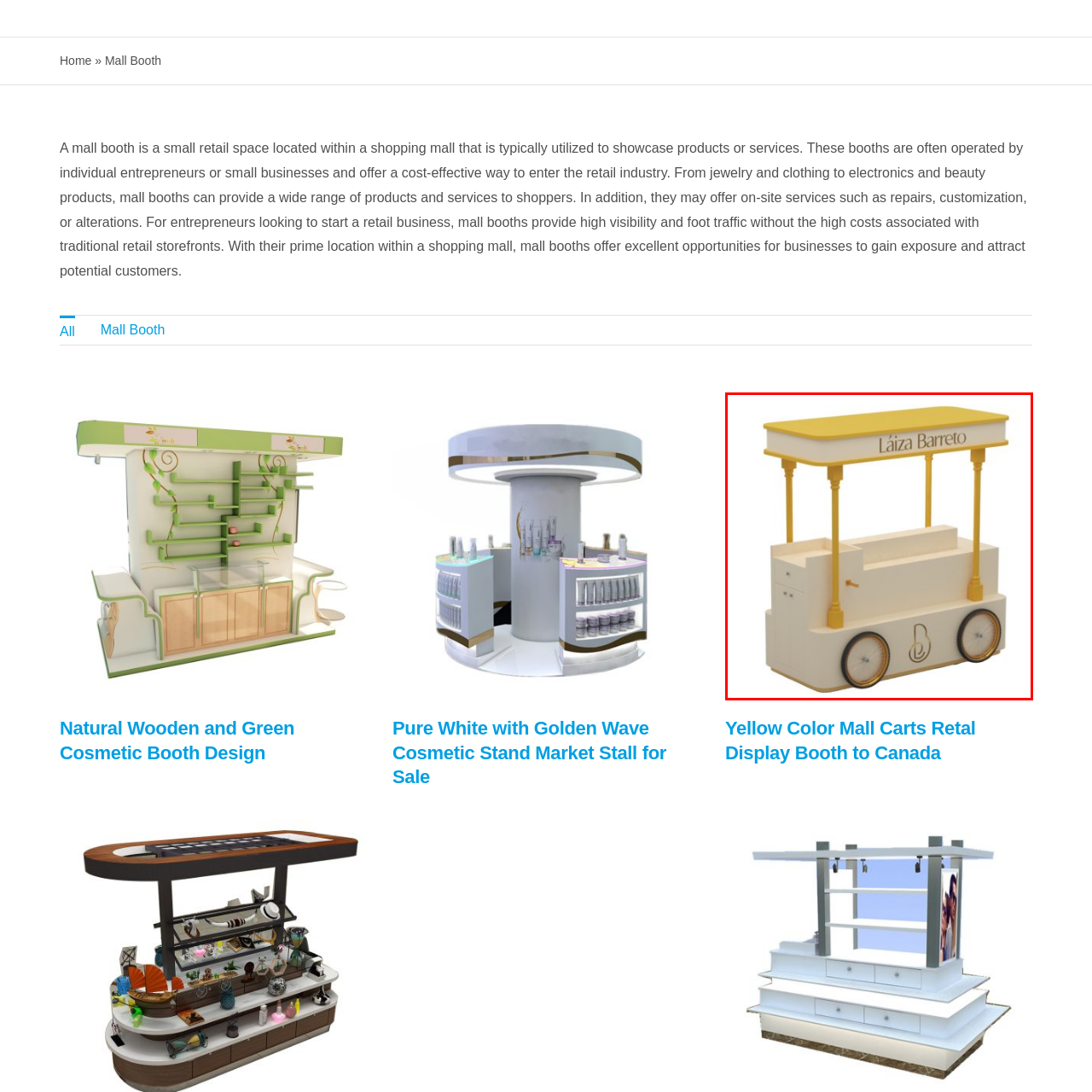Inspect the picture enclosed by the red border, What is the purpose of the display surfaces? Provide your answer as a single word or phrase.

Showcasing products